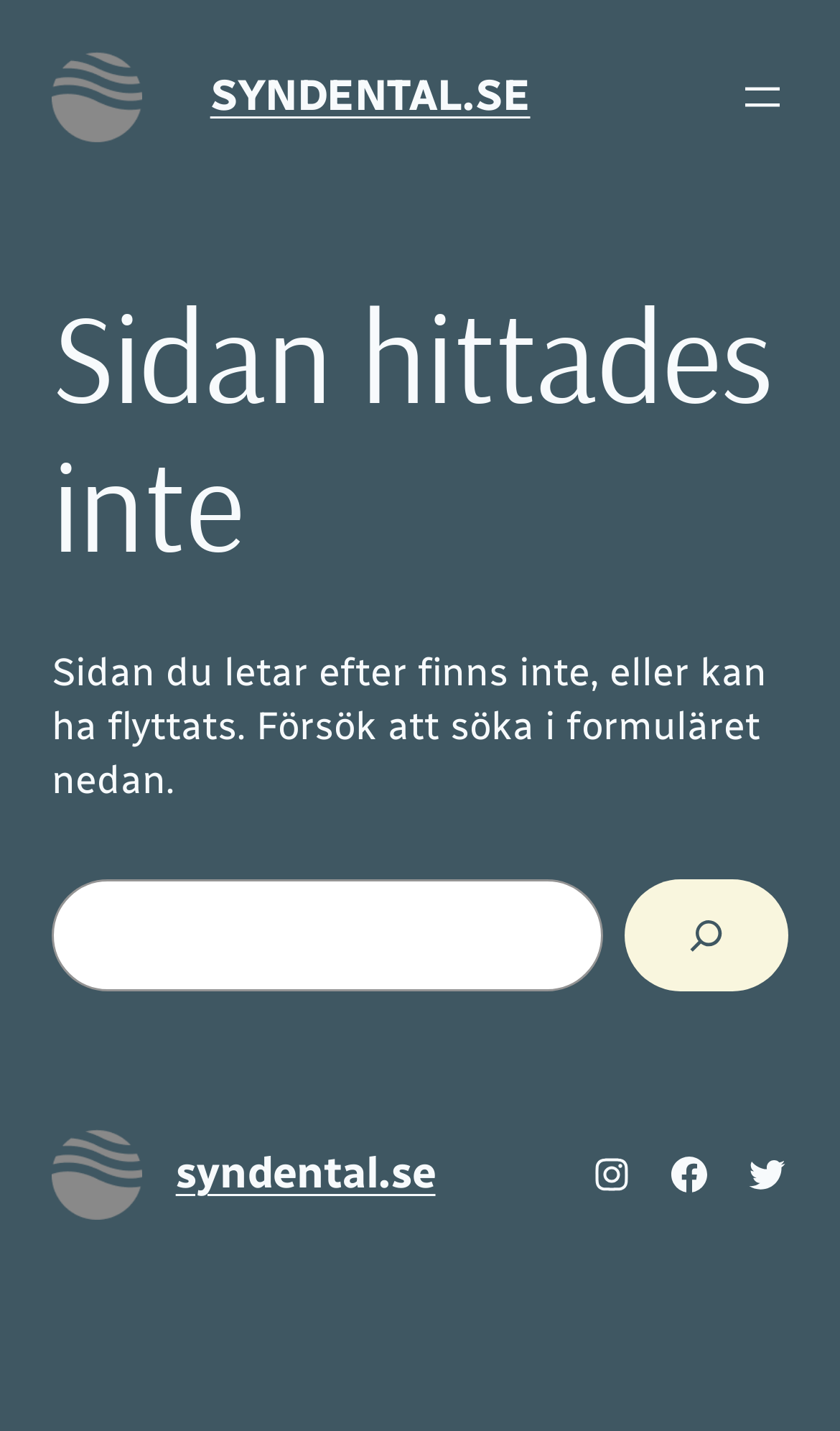Determine the bounding box coordinates of the clickable region to follow the instruction: "Click the 'Sök' button".

[0.744, 0.614, 0.938, 0.692]